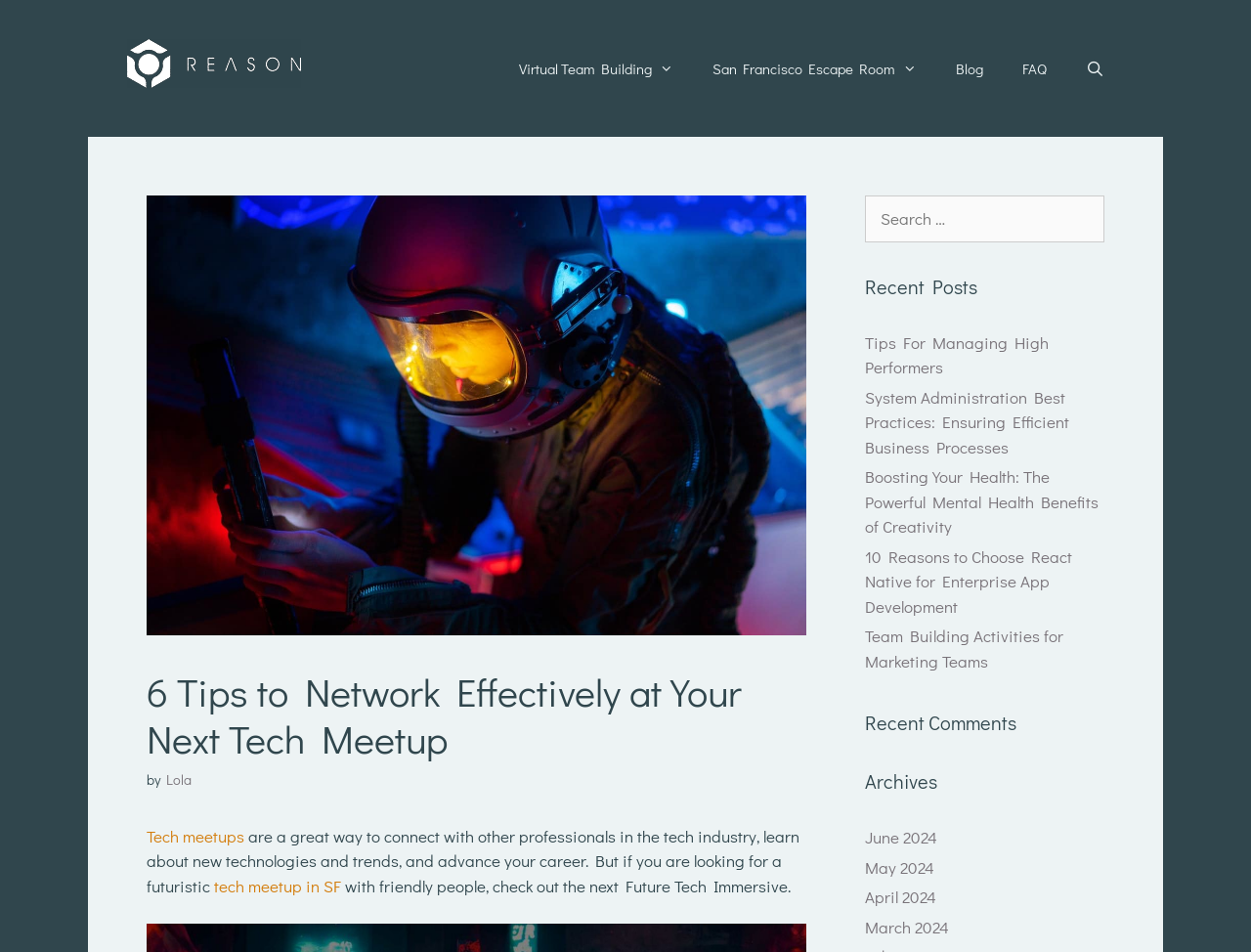What is the author of the main article? Refer to the image and provide a one-word or short phrase answer.

Lola